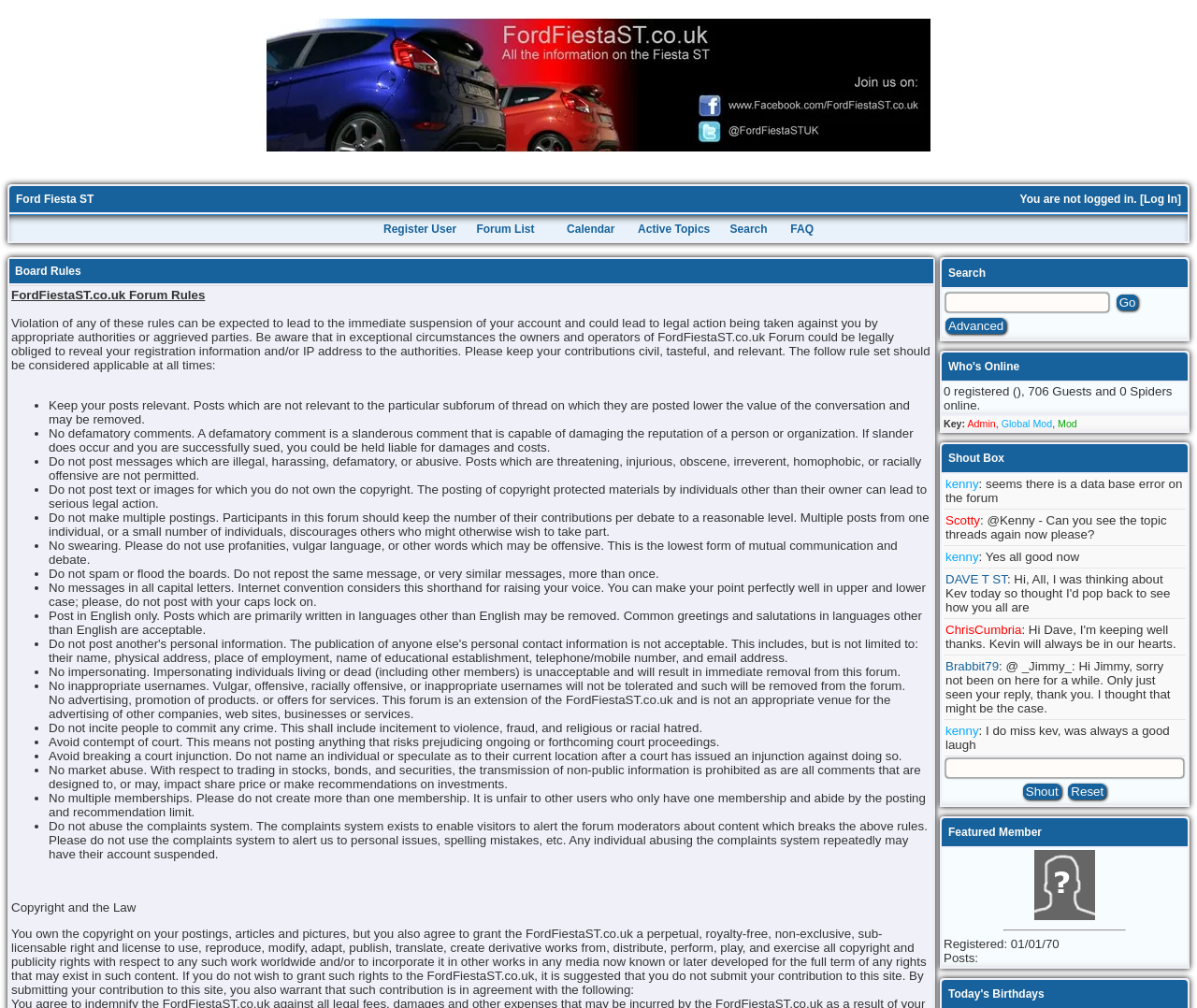What is the consequence of impersonating individuals living or dead? Look at the image and give a one-word or short phrase answer.

Immediate removal from the forum